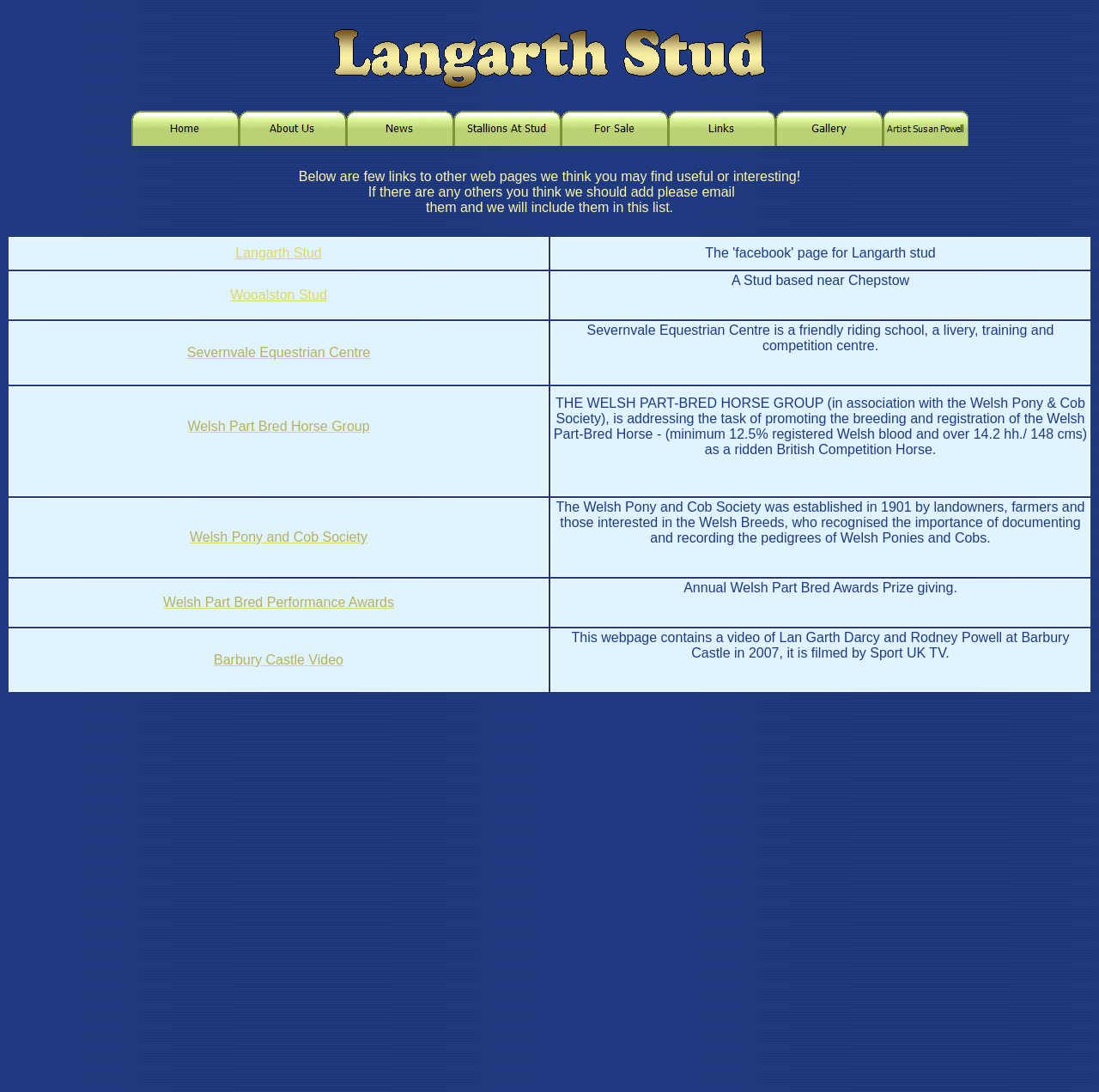Find and provide the bounding box coordinates for the UI element described here: "Welsh Part Bred Performance Awards". The coordinates should be given as four float numbers between 0 and 1: [left, top, right, bottom].

[0.148, 0.545, 0.359, 0.558]